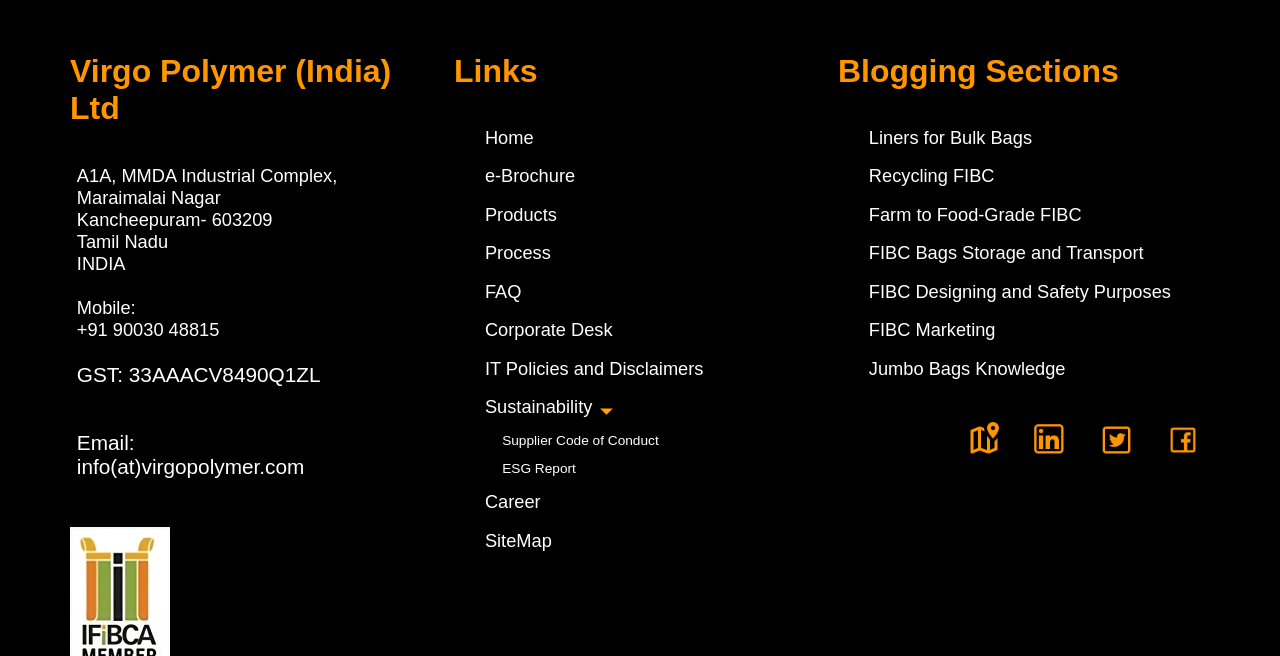What are the social media platforms linked?
Using the visual information, reply with a single word or short phrase.

Facebook, Twitter, LinkedIn